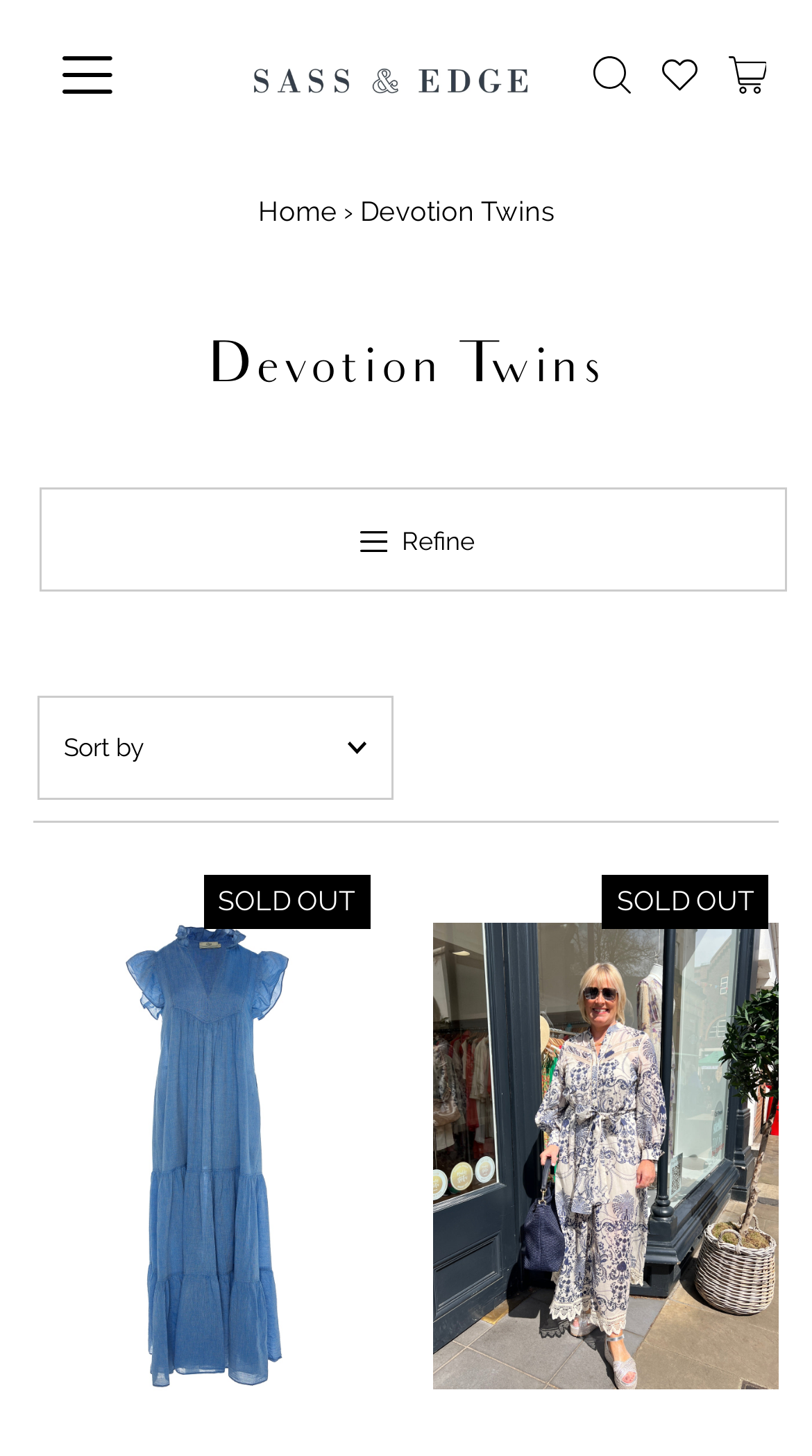Determine the bounding box coordinates of the UI element described below. Use the format (top-left x, top-left y, bottom-right x, bottom-right y) with floating point numbers between 0 and 1: alt="Sass & Edge"

[0.306, 0.029, 0.653, 0.074]